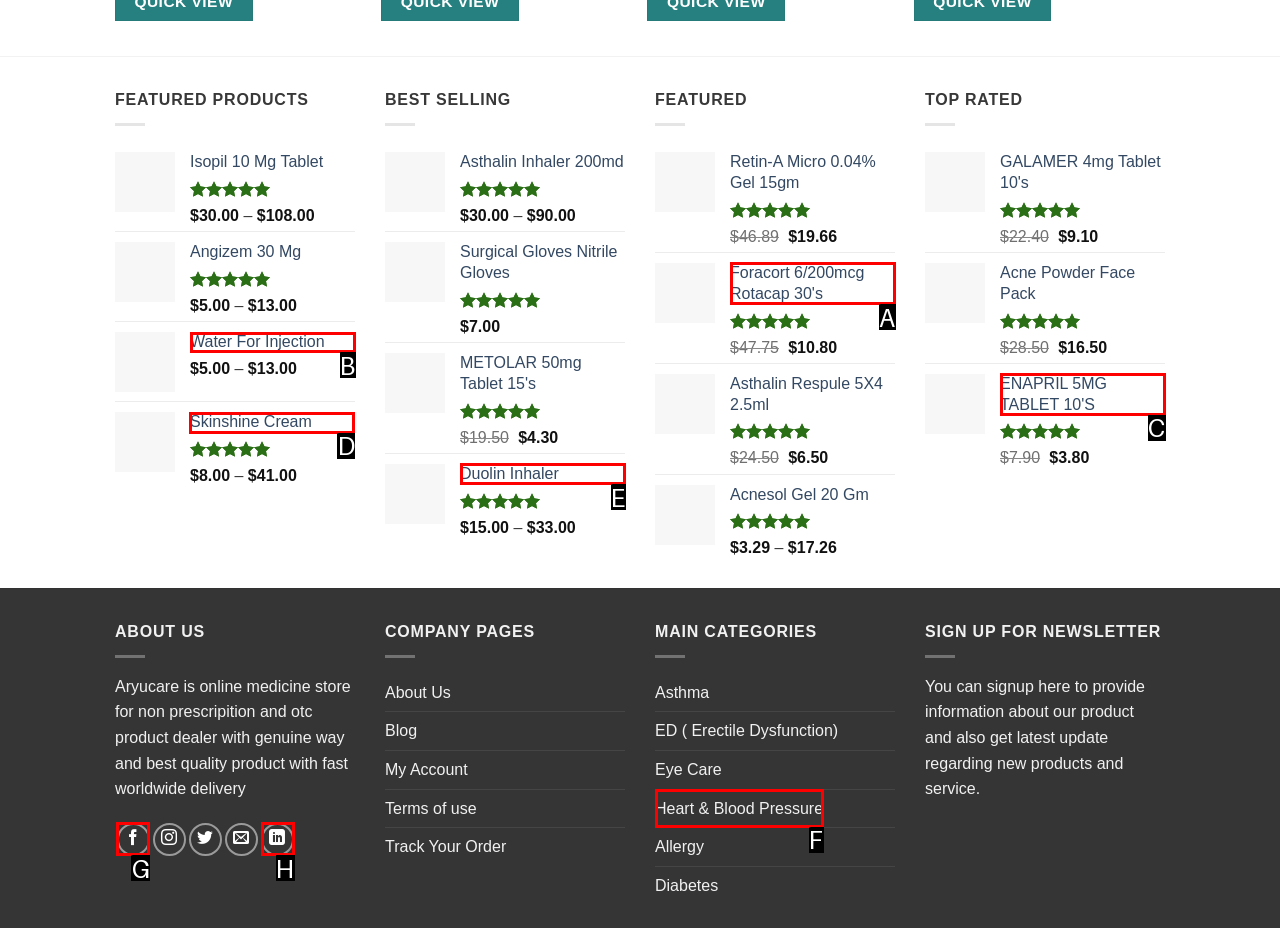Identify the HTML element to click to fulfill this task: Check the price of 'Skinshine Cream'
Answer with the letter from the given choices.

D